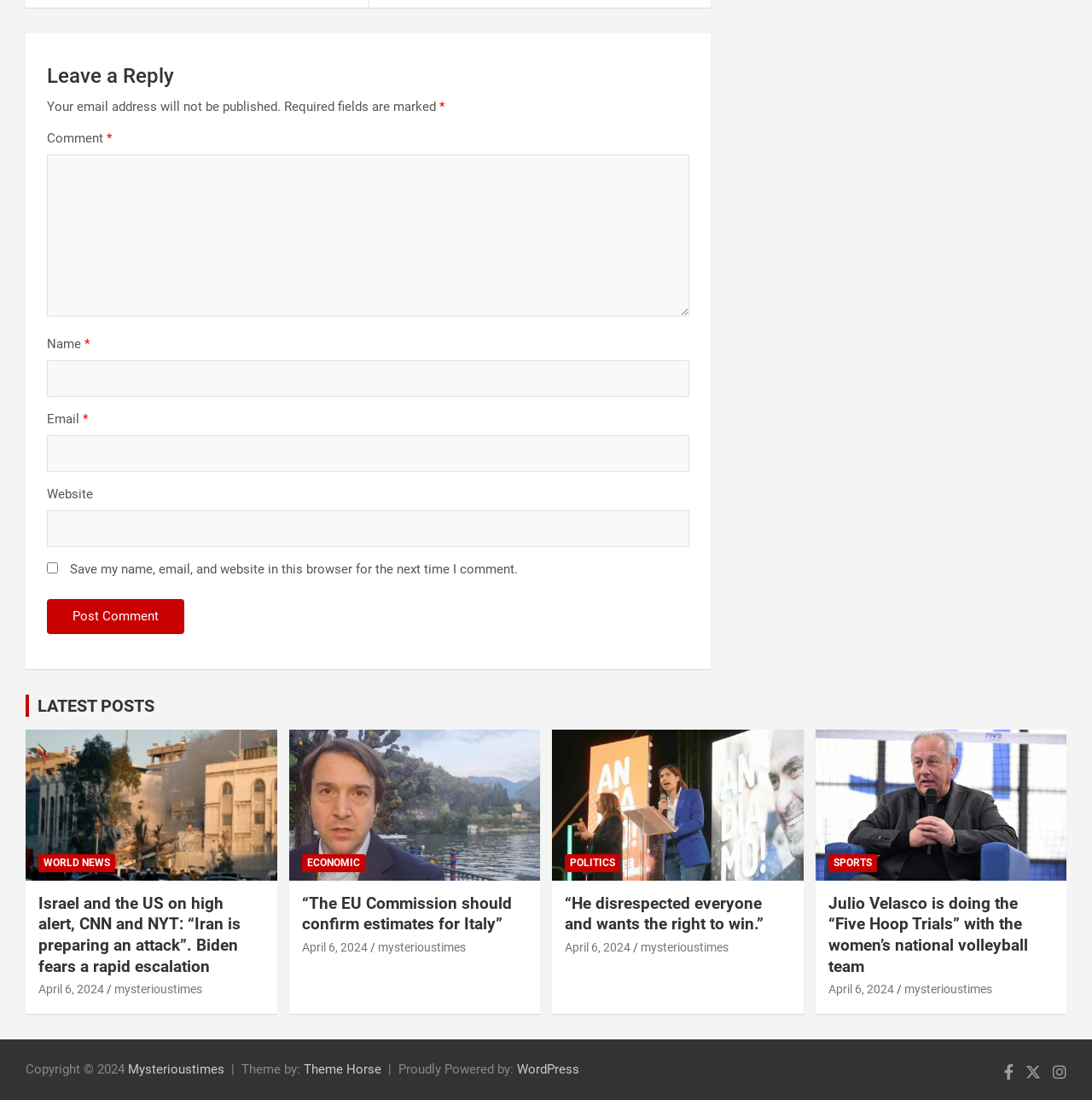Determine the bounding box coordinates of the clickable region to follow the instruction: "Enter your name".

[0.043, 0.327, 0.632, 0.361]